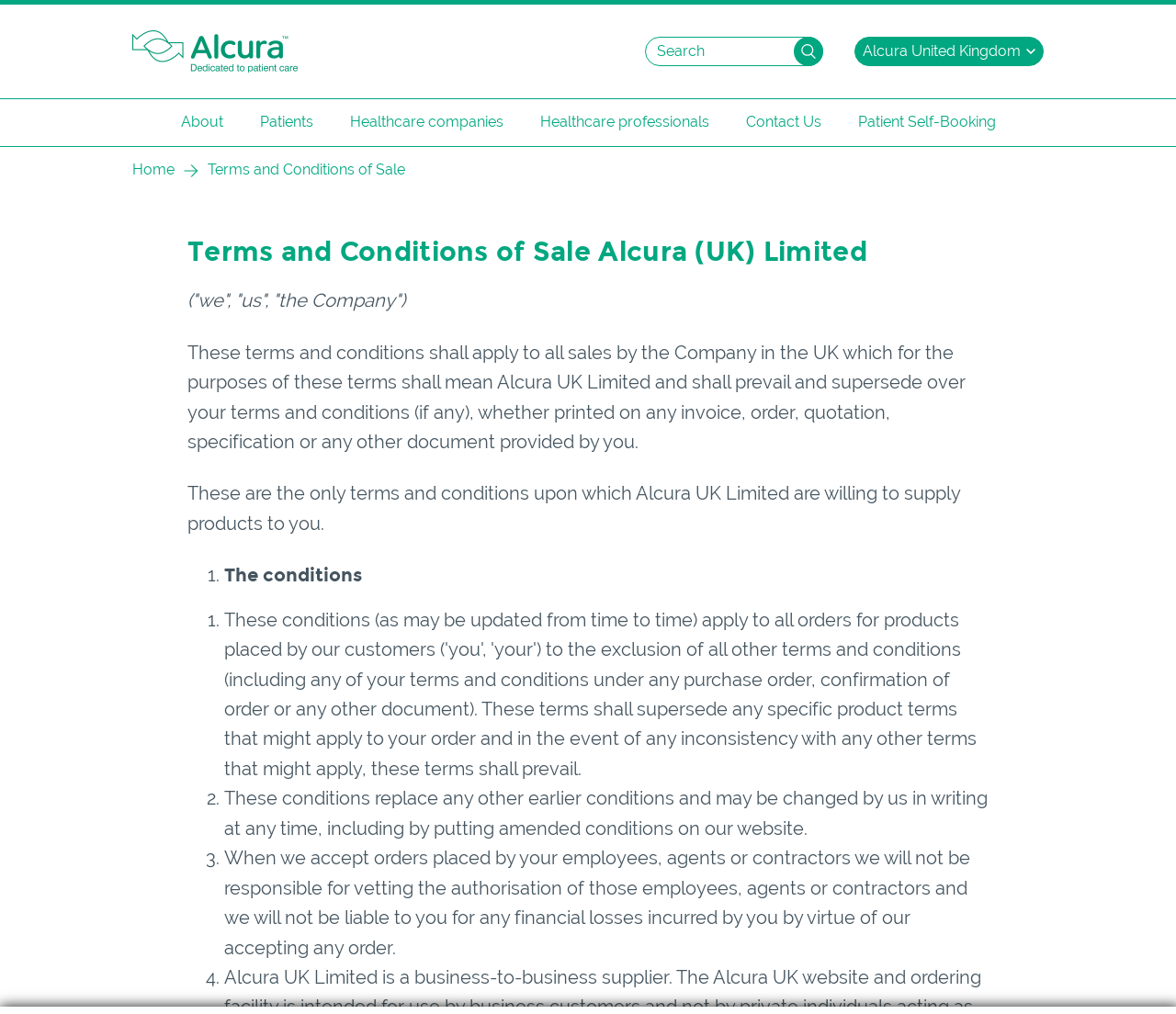Please identify the bounding box coordinates of the element on the webpage that should be clicked to follow this instruction: "Go to the 'About' page". The bounding box coordinates should be given as four float numbers between 0 and 1, formatted as [left, top, right, bottom].

[0.138, 0.098, 0.205, 0.144]